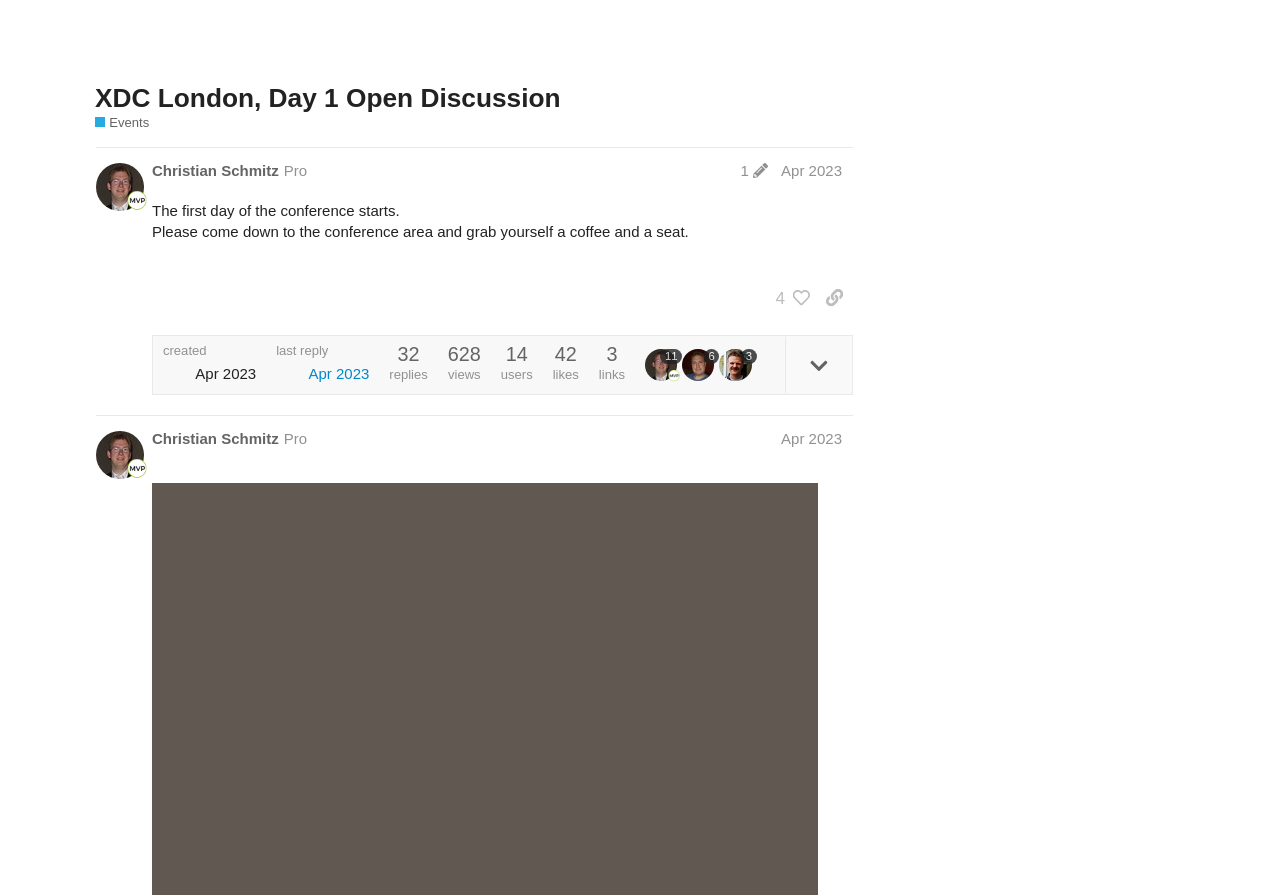Select the bounding box coordinates of the element I need to click to carry out the following instruction: "Like post #23".

[0.604, 0.407, 0.633, 0.445]